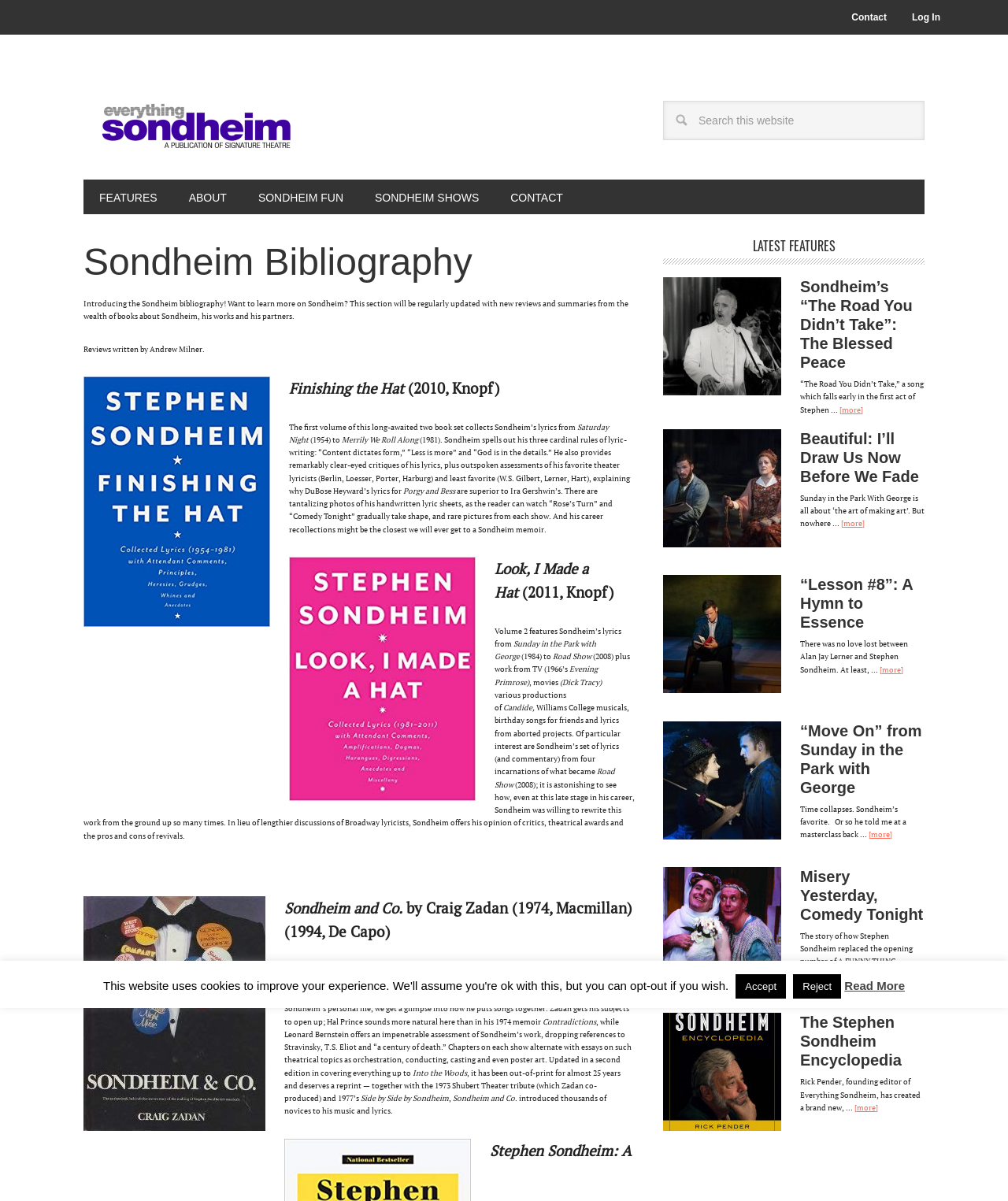Please mark the bounding box coordinates of the area that should be clicked to carry out the instruction: "view latest features".

[0.658, 0.199, 0.917, 0.22]